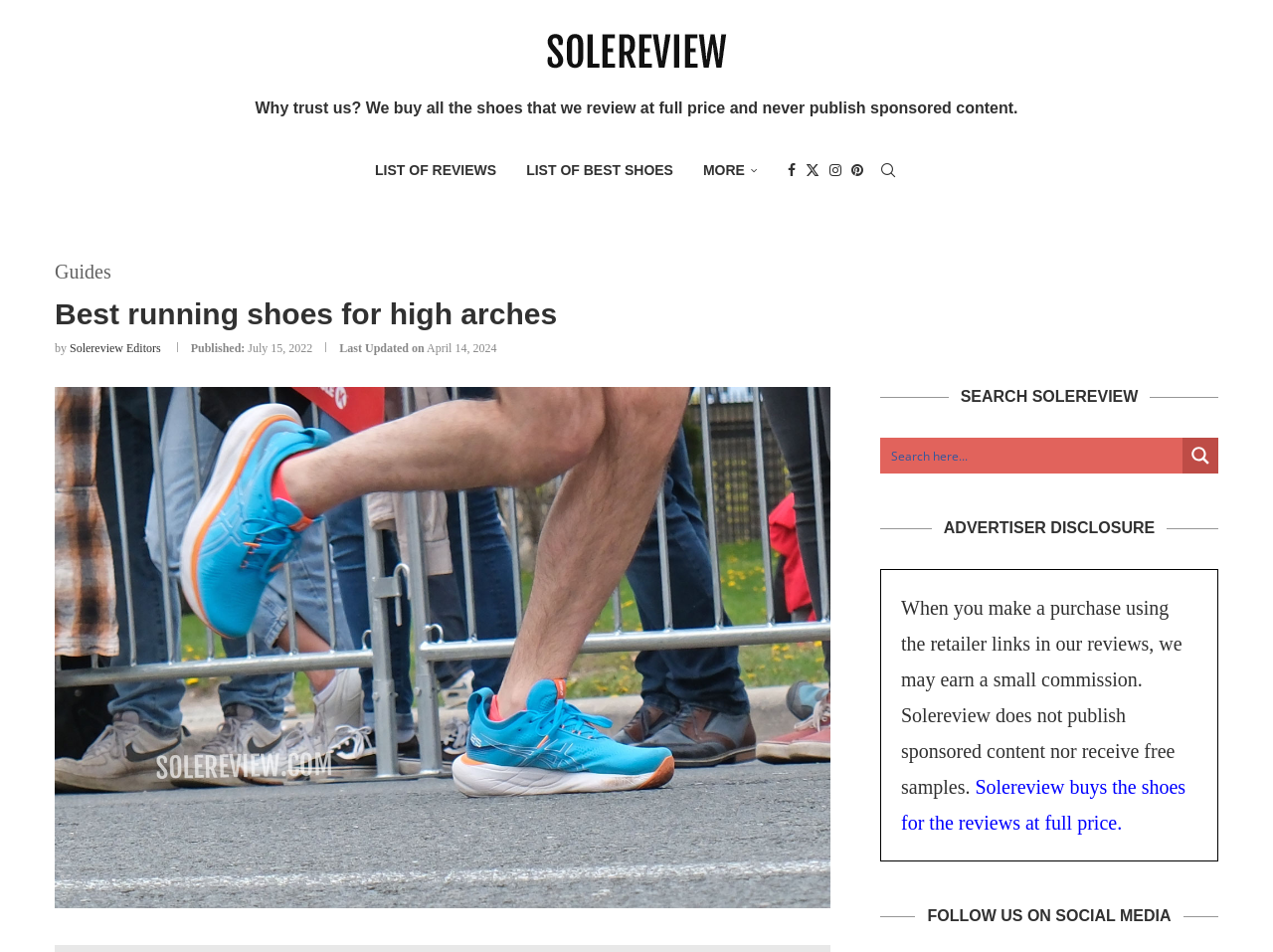Please examine the image and provide a detailed answer to the question: How many social media links are there?

There are four social media links, namely Facebook, Twitter, Instagram, and Pinterest, which can be found in the top-right corner of the webpage, with bounding box coordinates of [0.619, 0.148, 0.625, 0.209], [0.633, 0.148, 0.644, 0.209], [0.652, 0.148, 0.661, 0.209], and [0.669, 0.148, 0.678, 0.209] respectively.